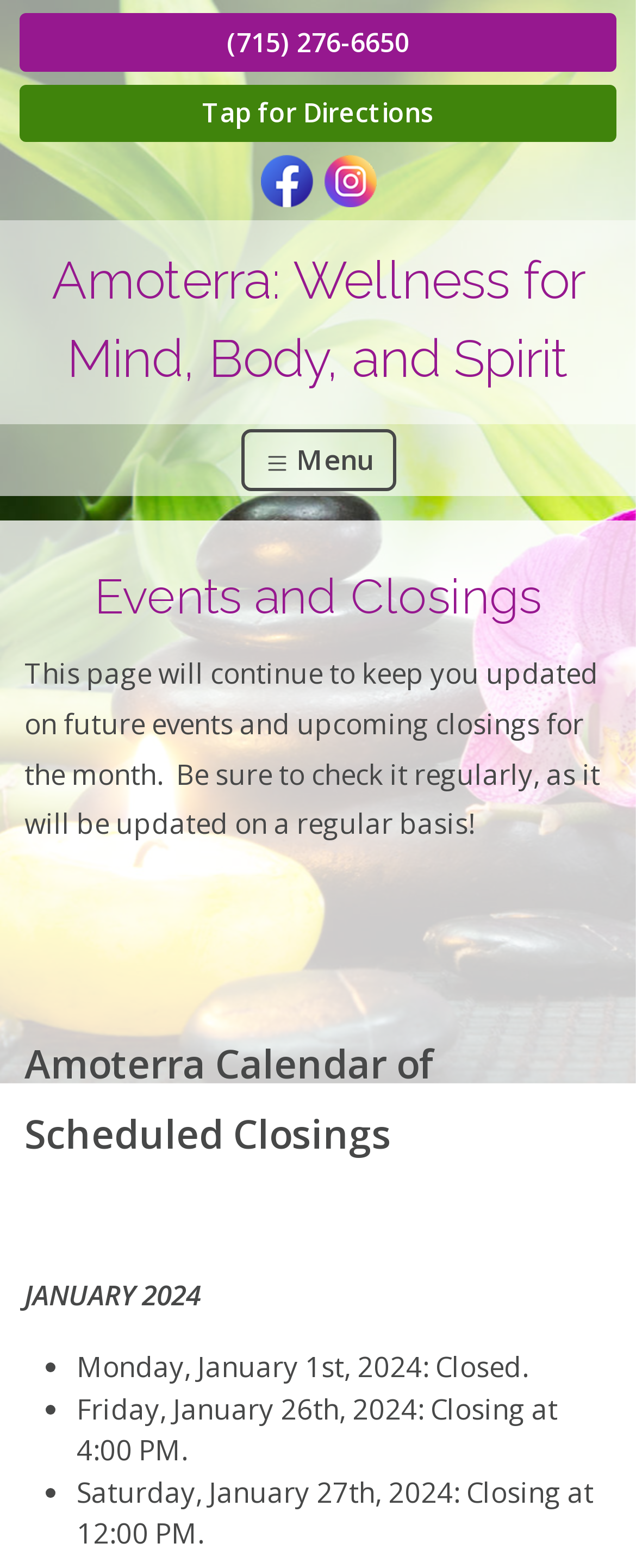Given the description of the UI element: "Tap for Directions", predict the bounding box coordinates in the form of [left, top, right, bottom], with each value being a float between 0 and 1.

[0.031, 0.054, 0.969, 0.091]